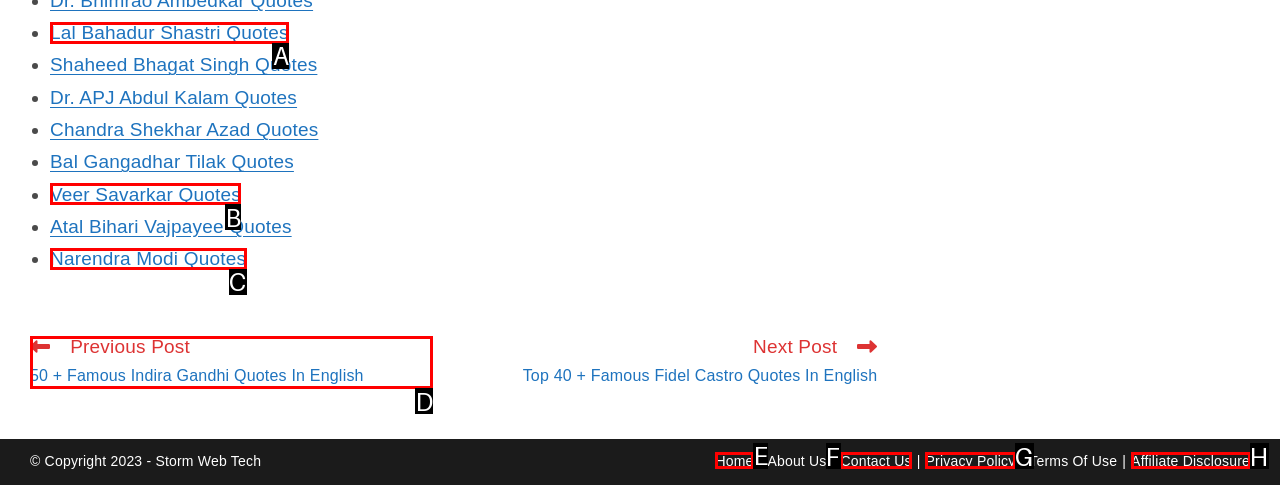Determine which element should be clicked for this task: Go to Home
Answer with the letter of the selected option.

E